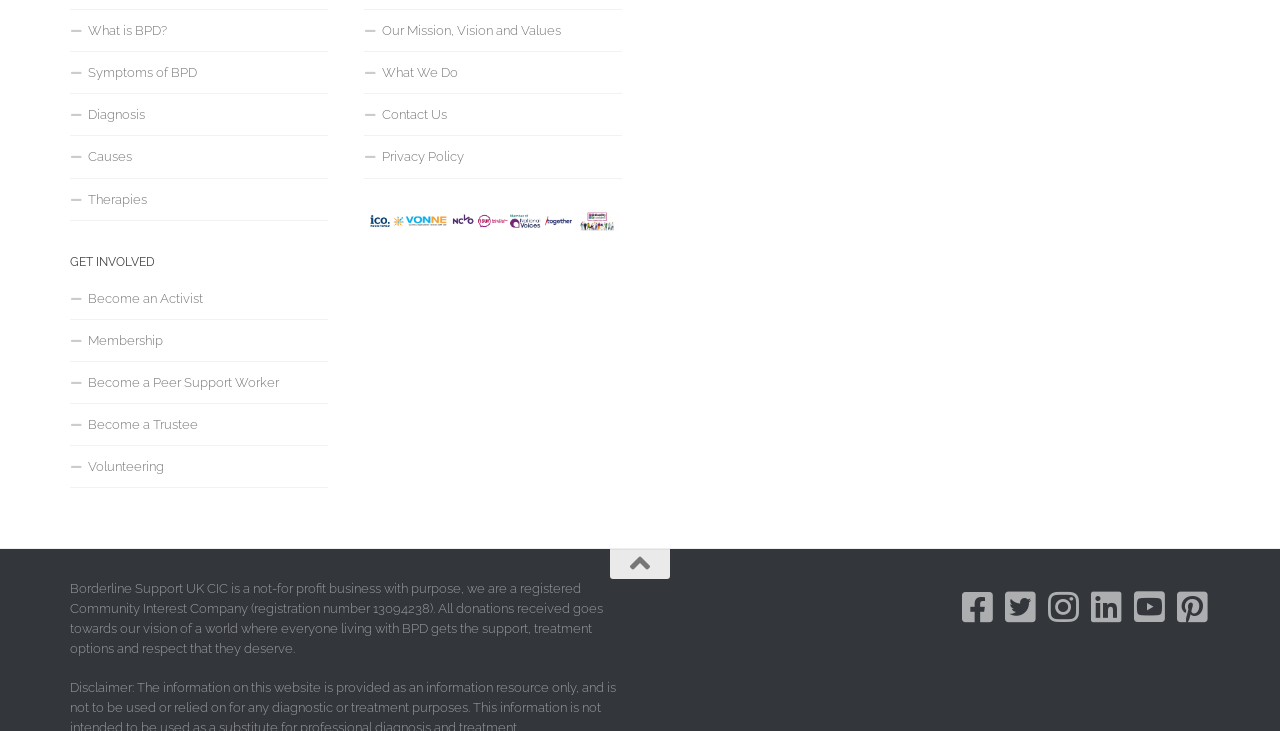Identify the bounding box coordinates for the region of the element that should be clicked to carry out the instruction: "Read our mission, vision and values". The bounding box coordinates should be four float numbers between 0 and 1, i.e., [left, top, right, bottom].

[0.284, 0.014, 0.486, 0.071]